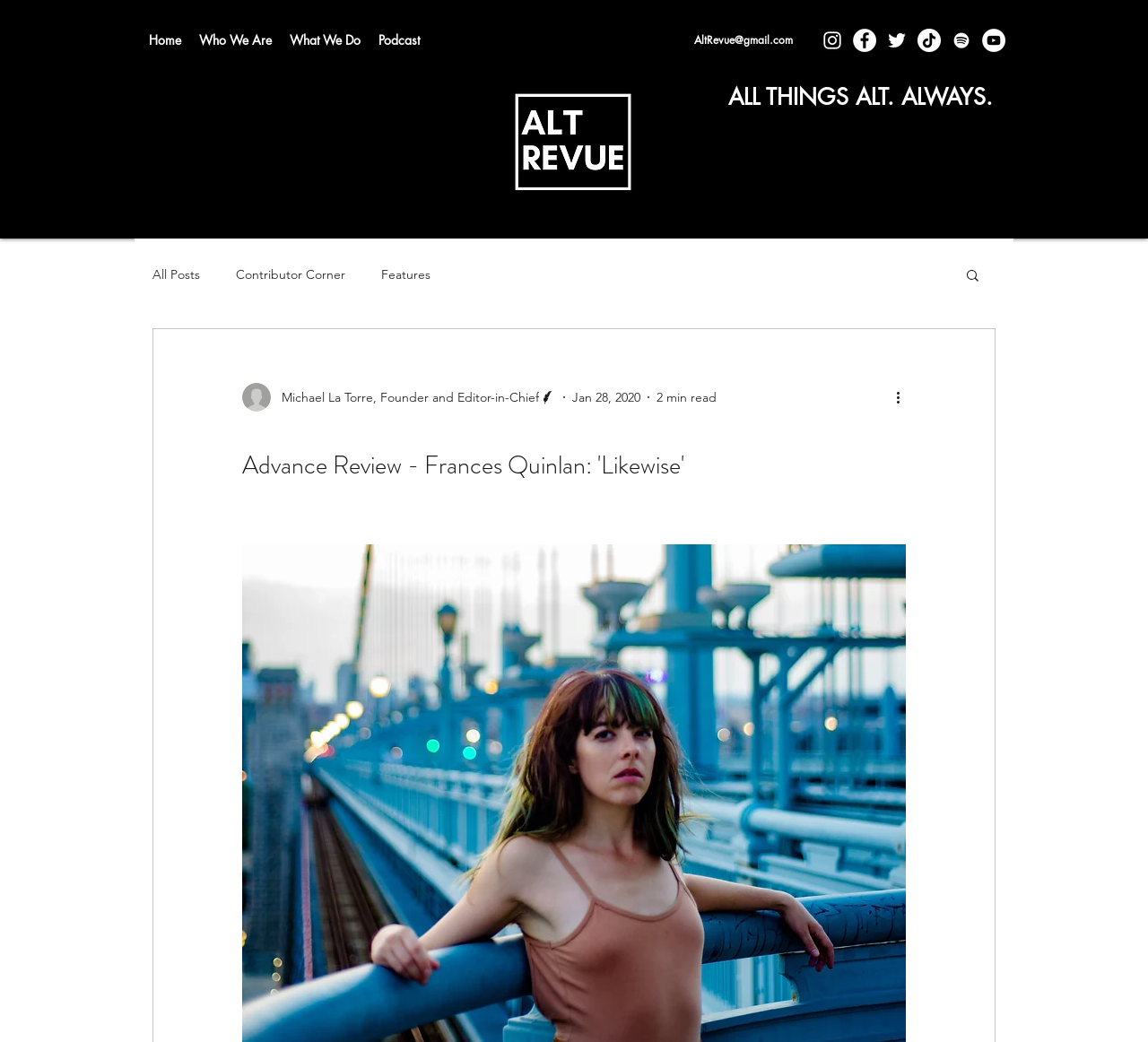Can you locate the main headline on this webpage and provide its text content?

Advance Review - Frances Quinlan: 'Likewise'